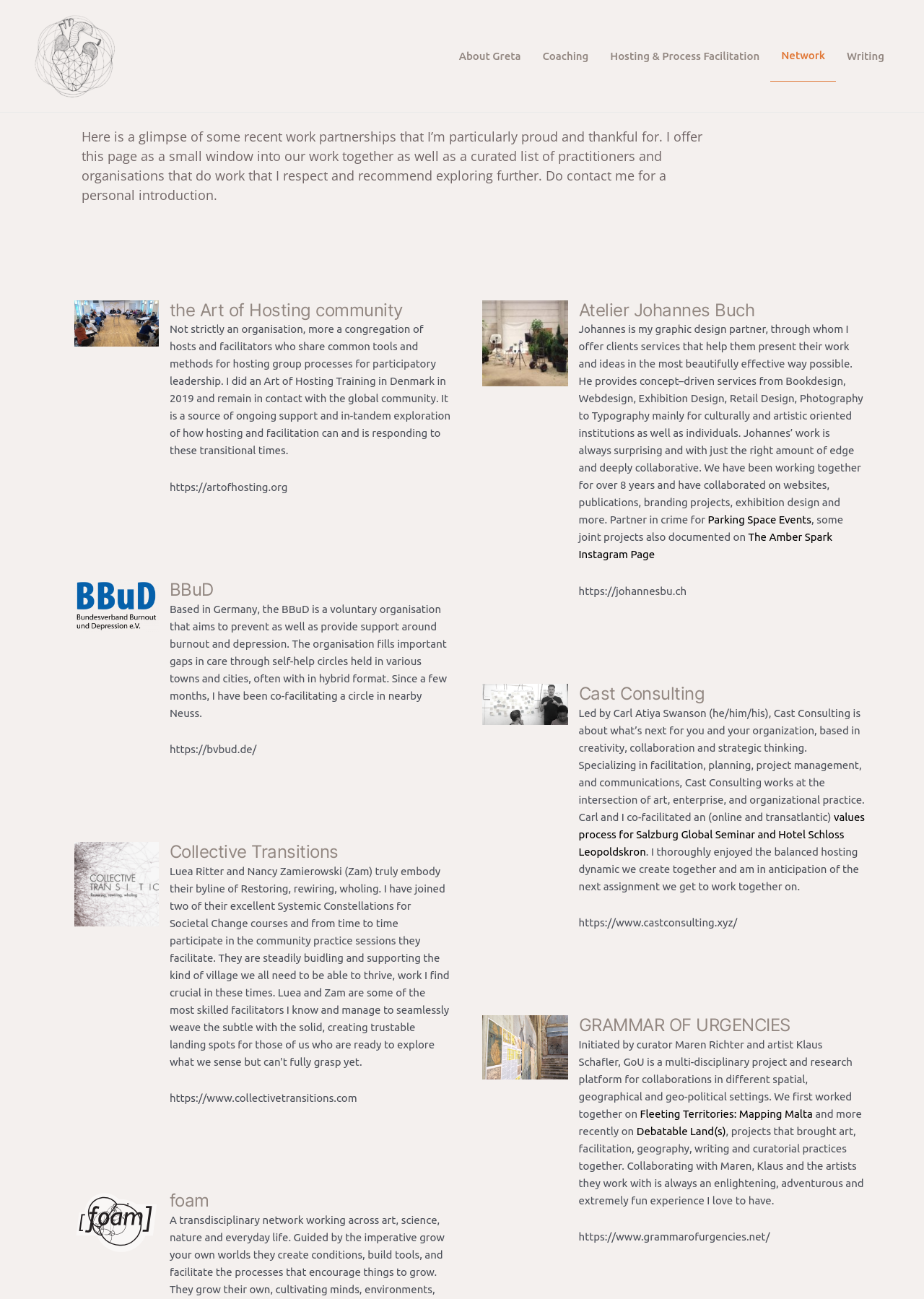Show the bounding box coordinates for the element that needs to be clicked to execute the following instruction: "Visit the website of Atelier Johannes Buch". Provide the coordinates in the form of four float numbers between 0 and 1, i.e., [left, top, right, bottom].

[0.626, 0.23, 0.816, 0.247]